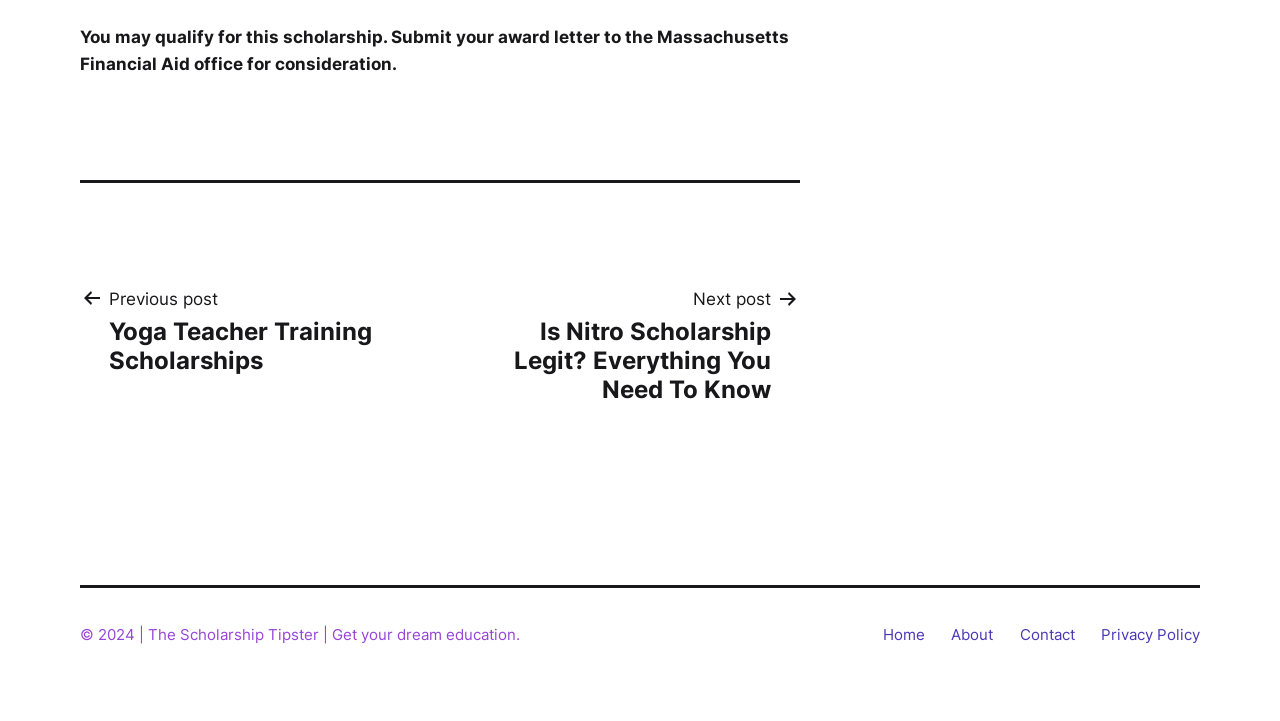Provide a brief response to the question below using a single word or phrase: 
What is the purpose of submitting an award letter?

For scholarship consideration